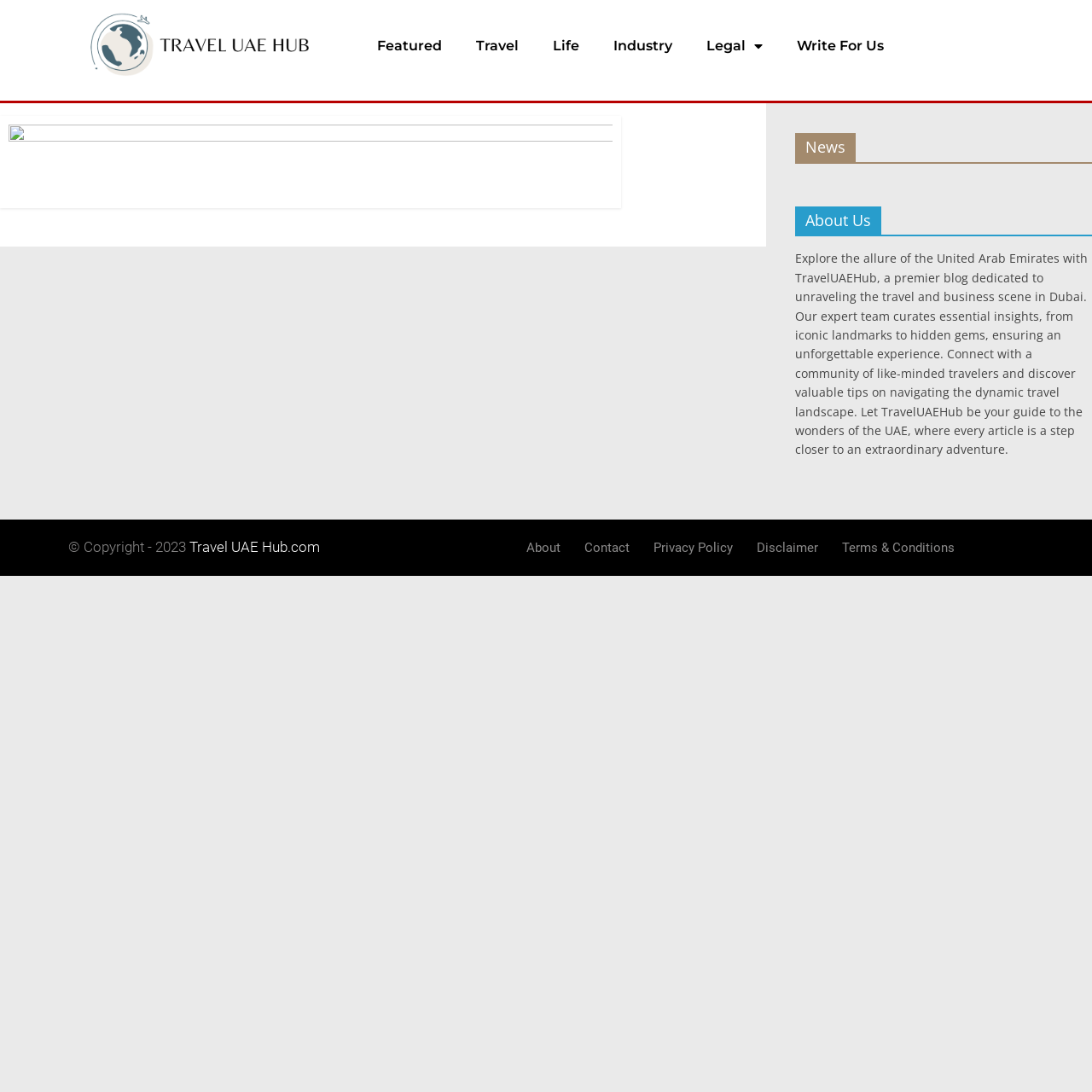Locate the bounding box coordinates of the clickable element to fulfill the following instruction: "Click on the Featured link". Provide the coordinates as four float numbers between 0 and 1 in the format [left, top, right, bottom].

[0.33, 0.024, 0.42, 0.06]